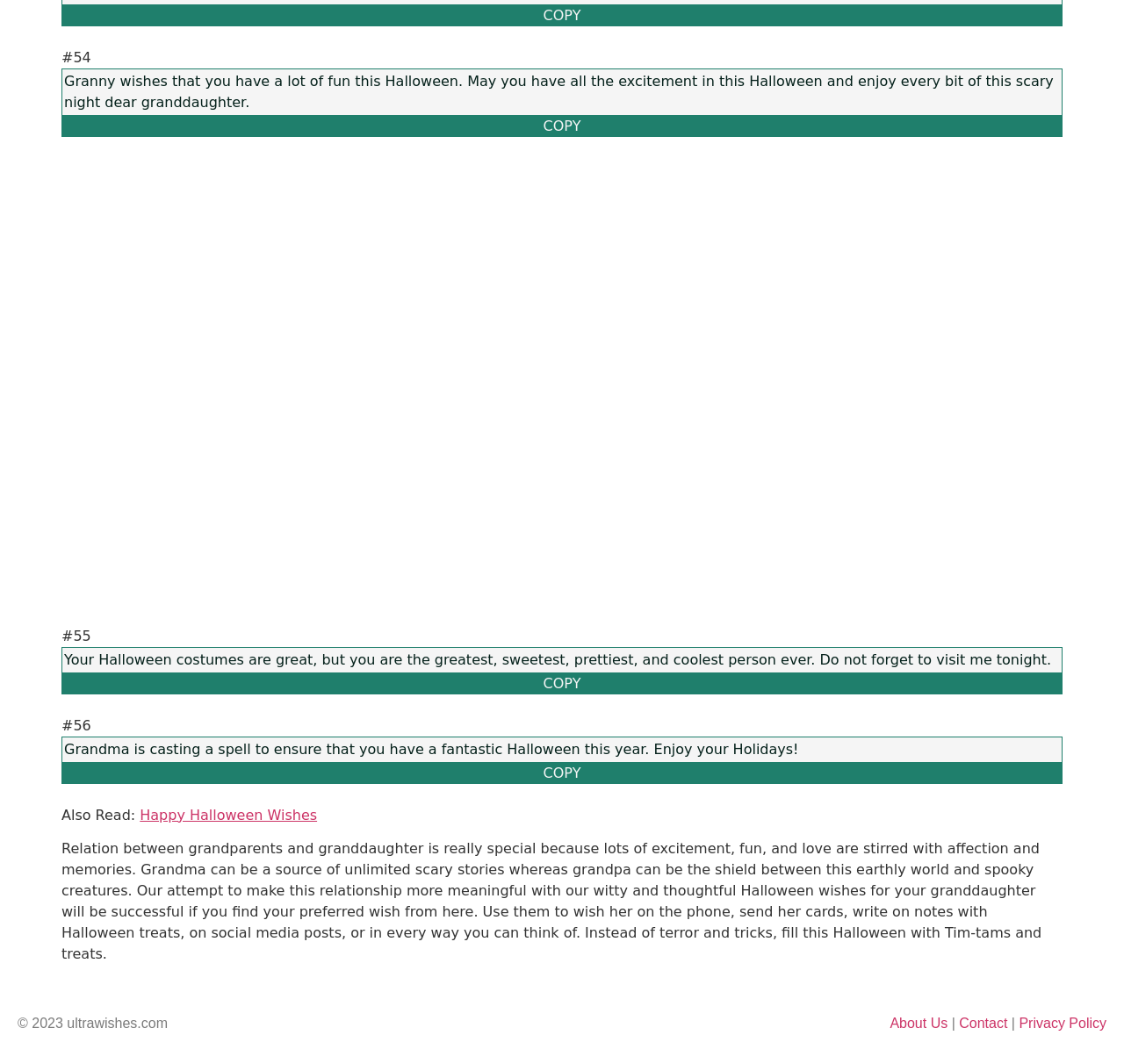What is the tone of the messages on the webpage?
Look at the image and respond with a single word or a short phrase.

Loving and playful